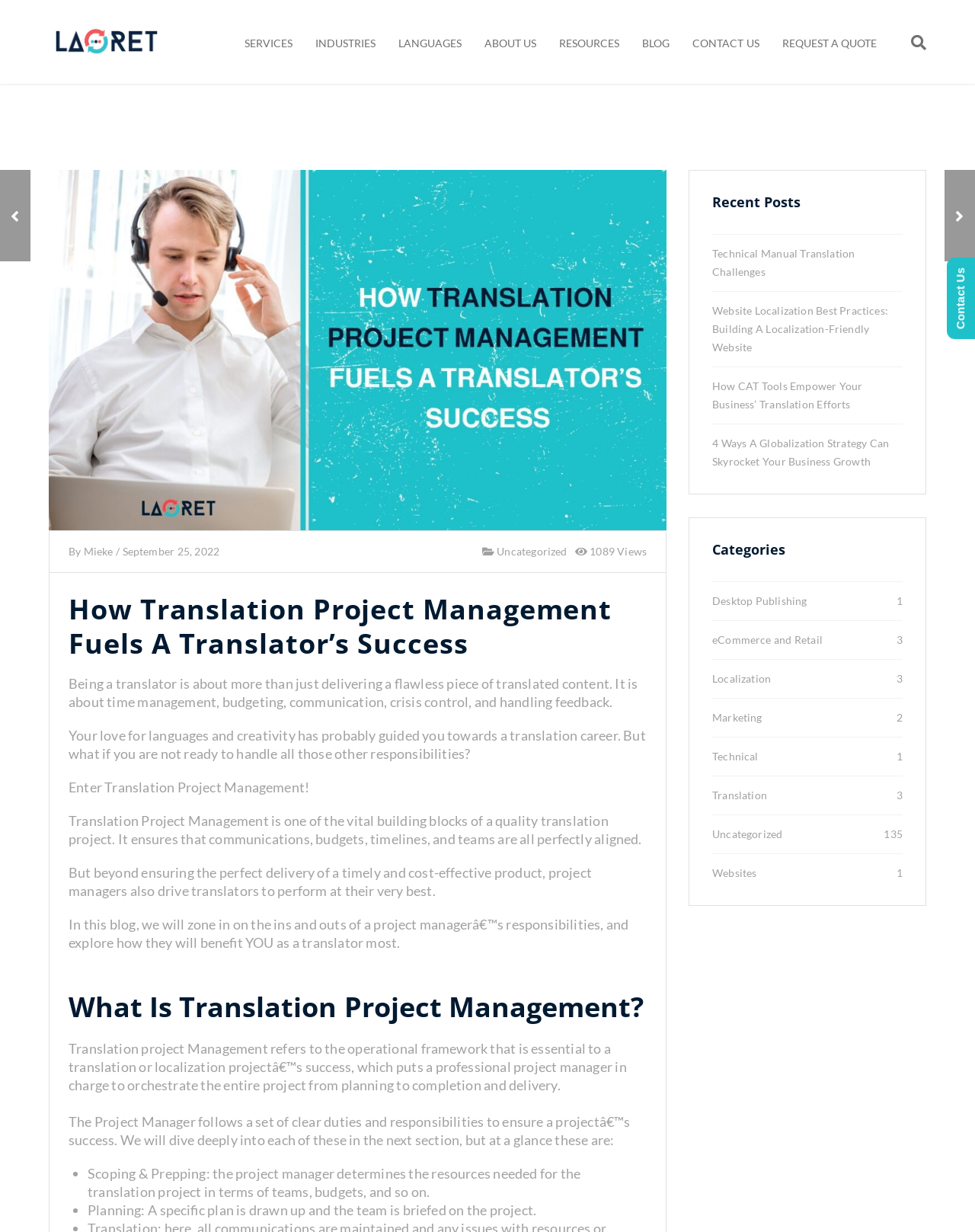Summarize the webpage in an elaborate manner.

This webpage is about the role of translation project management in supporting translators. At the top, there is a navigation menu with links to various sections, including "SERVICES", "INDUSTRIES", "LANGUAGES", "ABOUT US", "RESOURCES", "BLOG", "CONTACT US", and "REQUEST A QUOTE". 

On the left side, there are two links to blog posts, "Software Localization: 5 Crucial Challenges Resolved!" and "How Can Media Translation Benefit Your Business?", each with a heading and an image. 

Below the navigation menu, there is a large image with the title "How Translation Project Management Fuels A Translator’s Success". 

The main content of the webpage is divided into sections. The first section introduces the concept of translation project management, explaining that it involves more than just delivering a flawless piece of translated content, but also time management, budgeting, communication, crisis control, and handling feedback. 

The next section explains the responsibilities of a project manager, including scoping and prepping, planning, and ensuring the perfect delivery of a timely and cost-effective product. 

On the right side, there is a complementary section with a heading "Recent Posts" that lists four recent blog posts, and another section with a heading "Categories" that lists various categories, including "Desktop Publishing", "eCommerce and Retail", "Localization", "Marketing", "Technical", "Translation", "Uncategorized", and "Websites". 

At the bottom of the page, there is a link to another webpage and a social media icon.